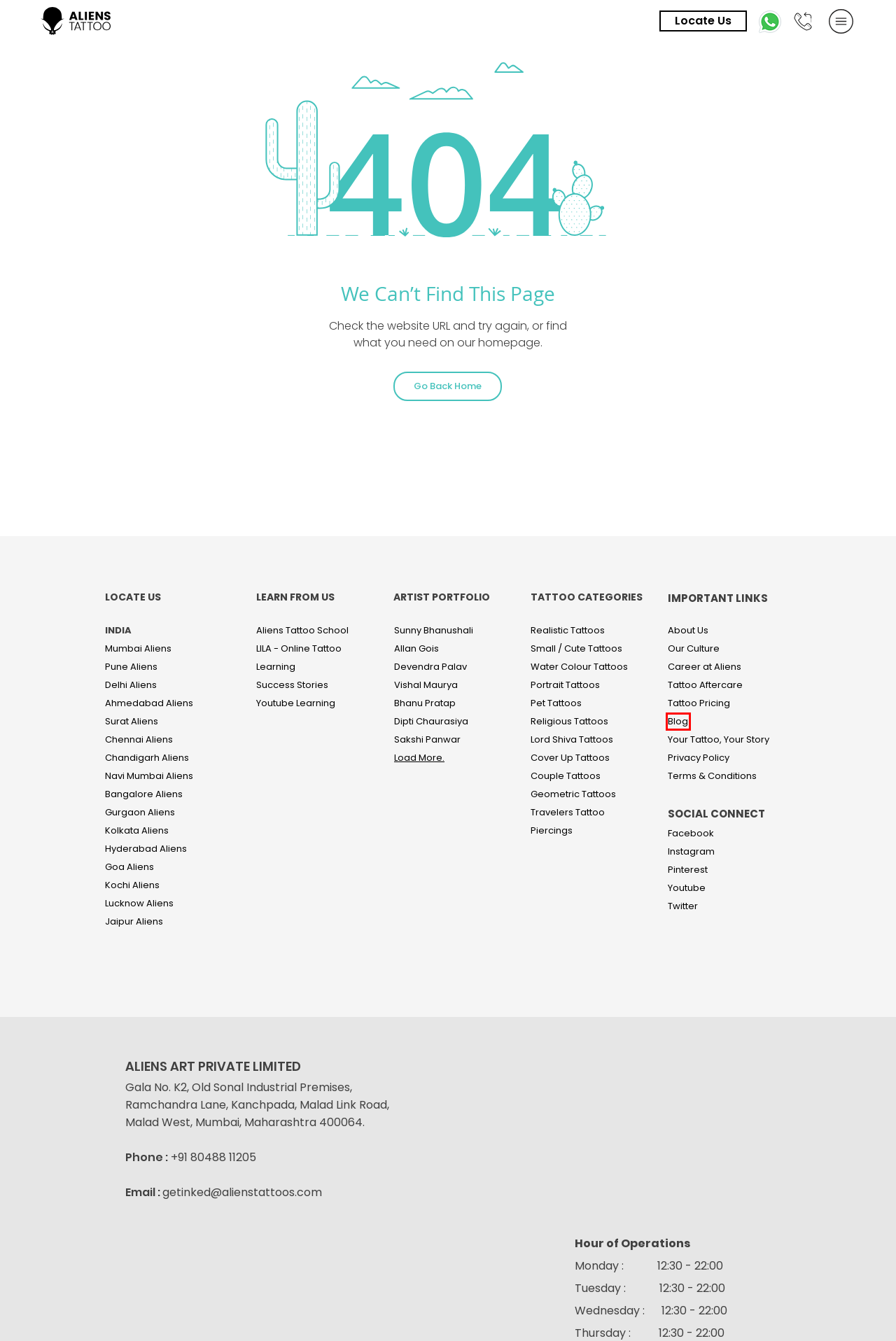Examine the screenshot of a webpage with a red bounding box around a UI element. Select the most accurate webpage description that corresponds to the new page after clicking the highlighted element. Here are the choices:
A. Explore Surat's Premier Tattoo Studio Featuring Award-Winning Artists|Aliens Tattoo
B. Premium Tattoos at Unbeatable Prices from Aliens Tattoo, India
C. Explore Ahmedabad's Premier Tattoo Studio with Top Artists at Aliens Tattoo
D. Bhanu Pratap Singh, Pro Tattoo Artist at Aliens Tattoo, India
E. Student Success Stories | Aliens Tattoo Art School
F. Best Realistic Portrait Tattoos by award-winning artists at Aliens Tattoo, India
G. Tattoo Blog | Tattoo News | Aliens Tattoo Studio
H. Best 3D Realistic Tattoos by award-winning artists at Aliens Tattoo, India

G